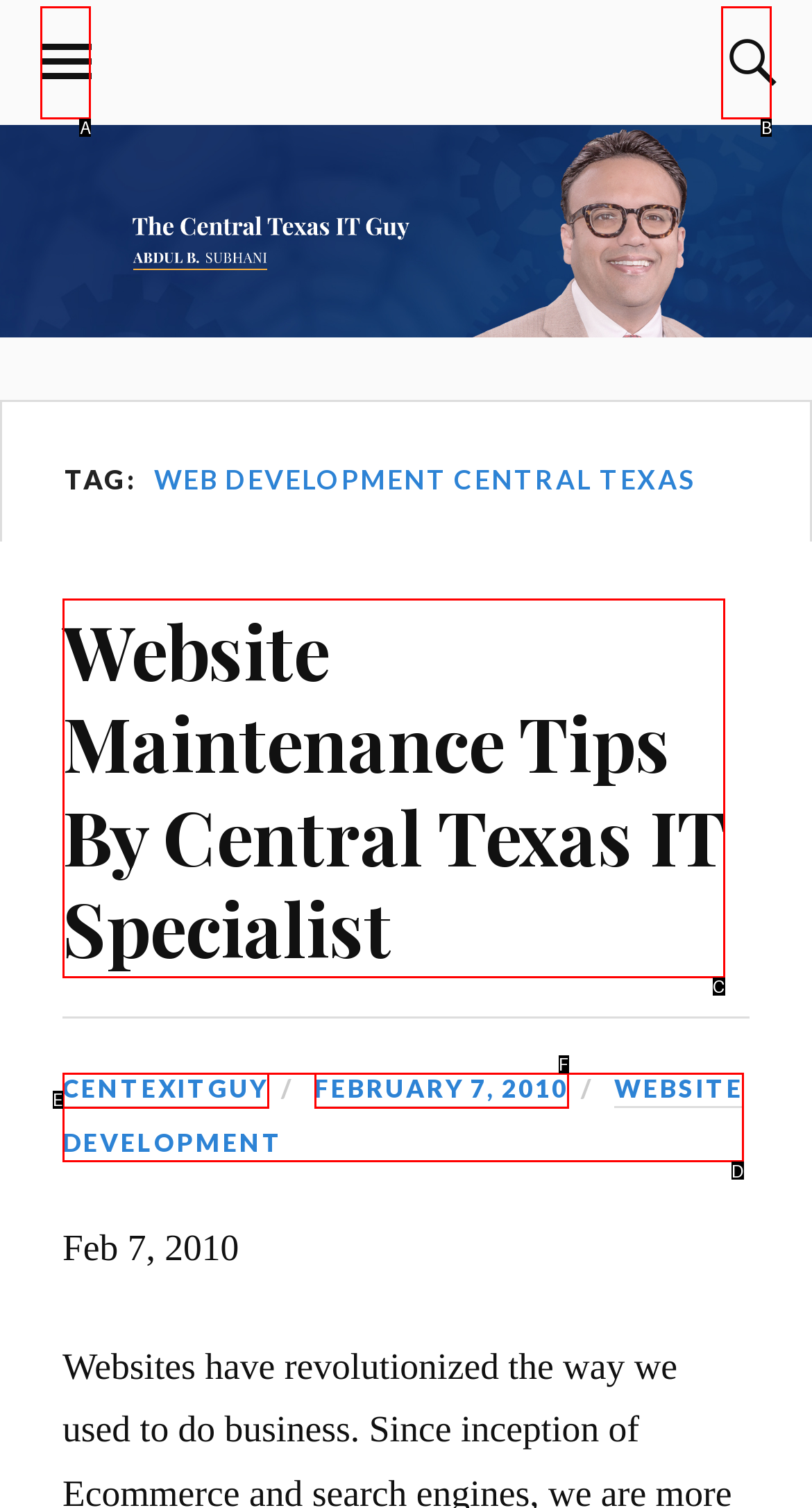With the provided description: Toggle the mobile menu, select the most suitable HTML element. Respond with the letter of the selected option.

A